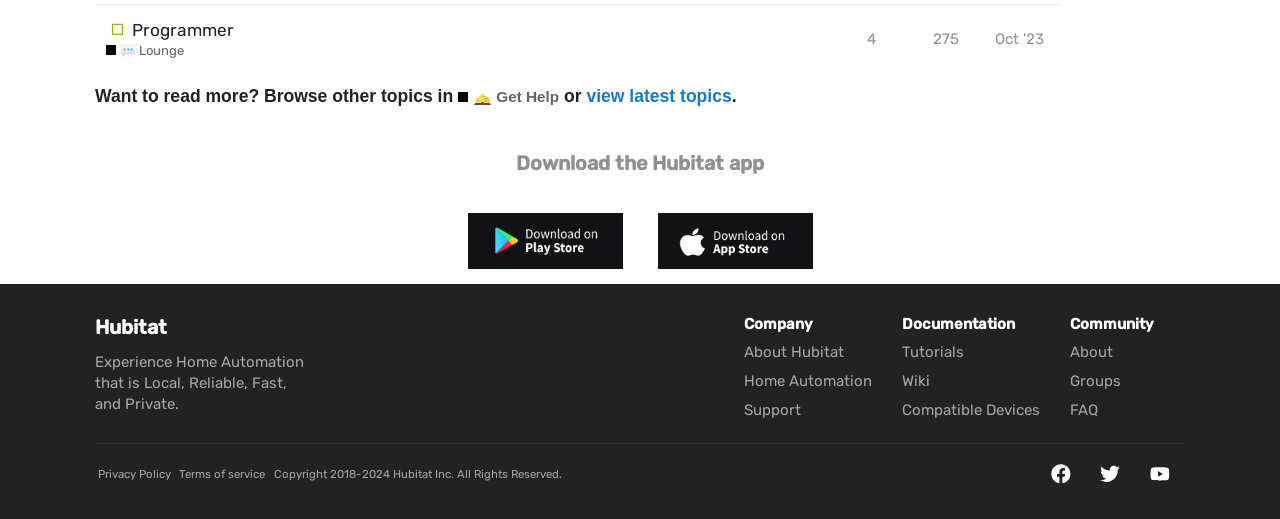Specify the bounding box coordinates for the region that must be clicked to perform the given instruction: "View latest topics".

[0.458, 0.165, 0.572, 0.203]